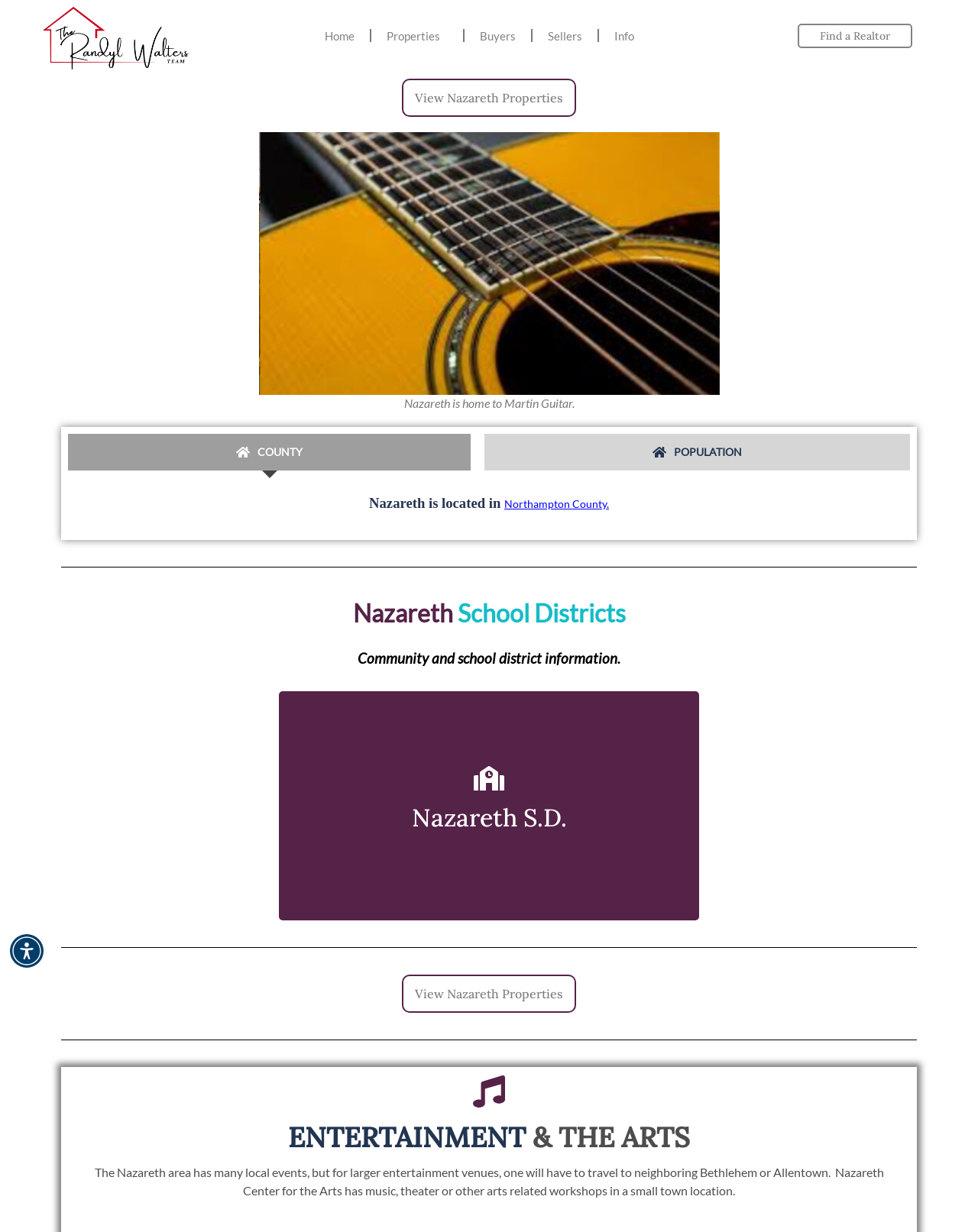Please specify the bounding box coordinates in the format (top-left x, top-left y, bottom-right x, bottom-right y), with all values as floating point numbers between 0 and 1. Identify the bounding box of the UI element described by: Properties

[0.379, 0.015, 0.473, 0.043]